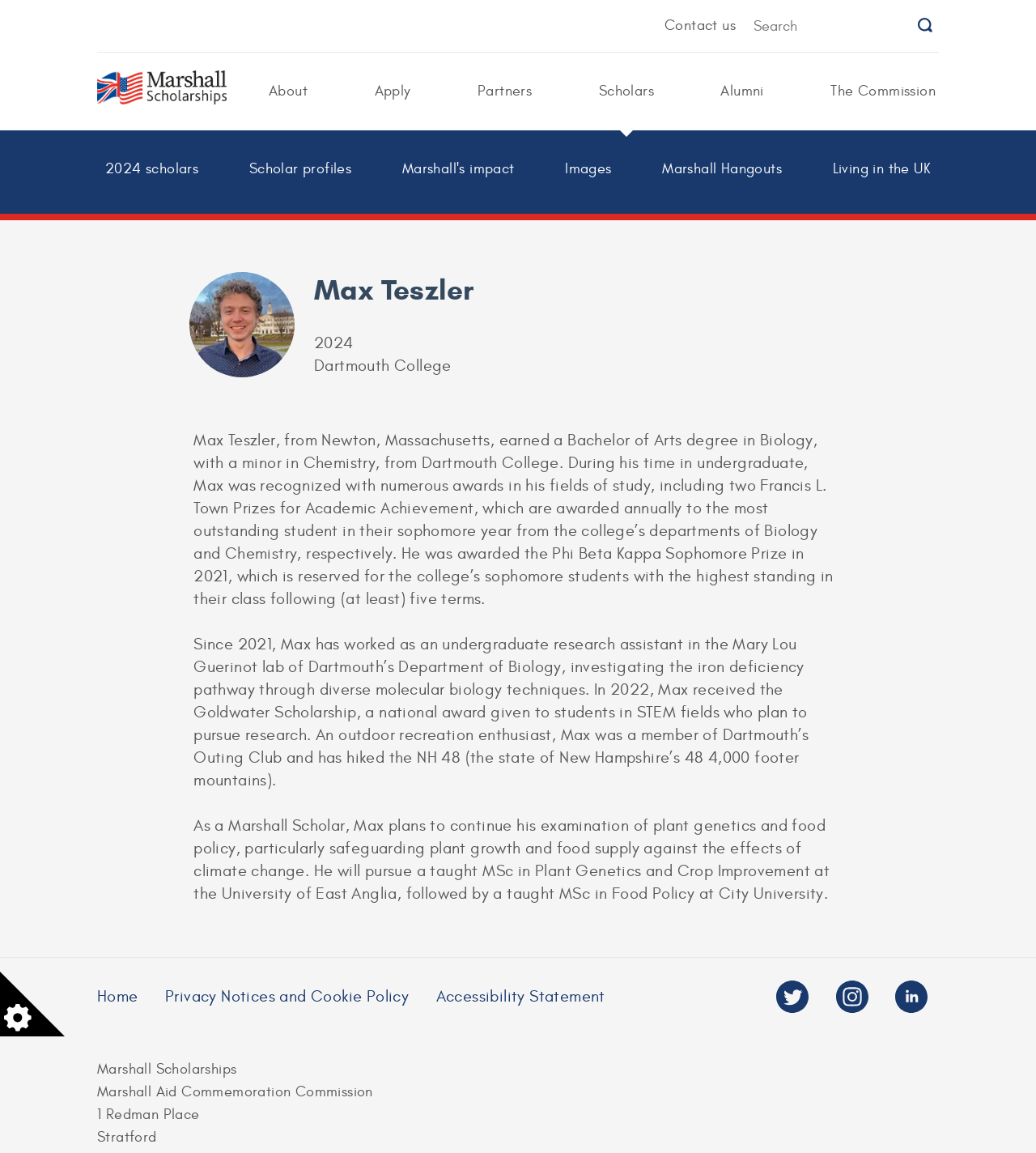Determine the bounding box coordinates of the clickable region to follow the instruction: "Search the website".

[0.723, 0.008, 0.906, 0.037]